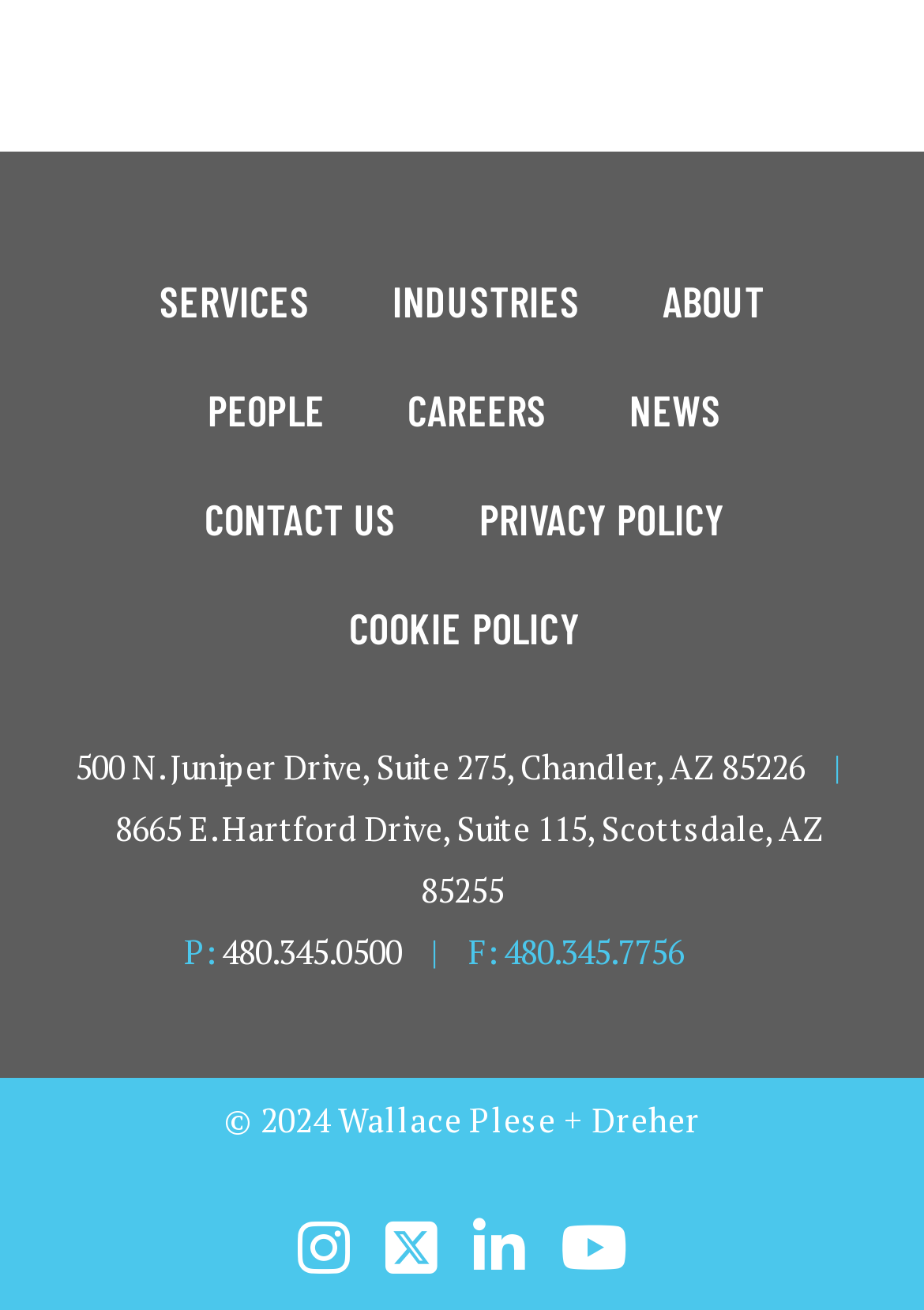Identify the bounding box coordinates for the element that needs to be clicked to fulfill this instruction: "Contact us through phone". Provide the coordinates in the format of four float numbers between 0 and 1: [left, top, right, bottom].

[0.24, 0.709, 0.435, 0.743]